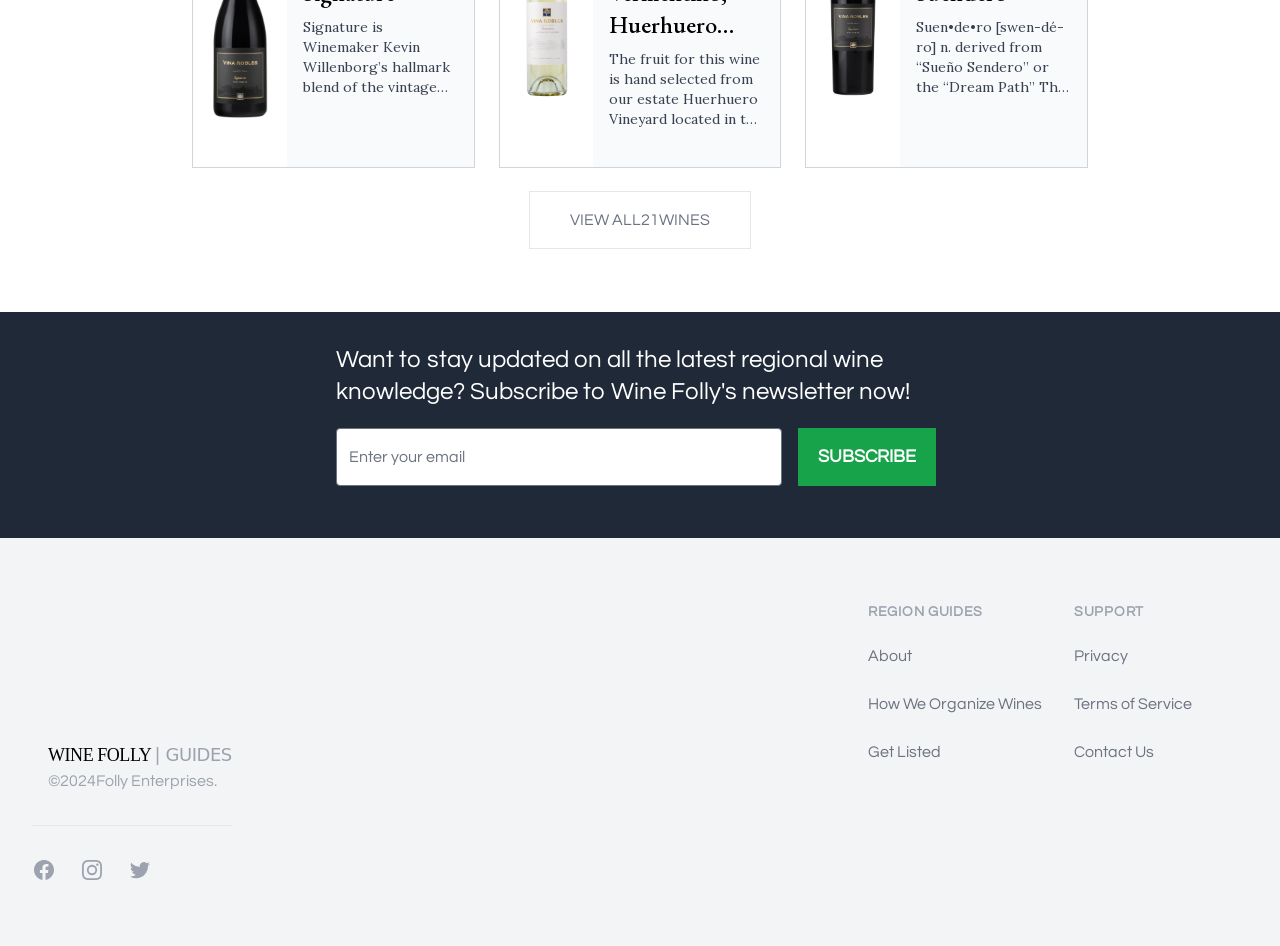Please use the details from the image to answer the following question comprehensively:
What is the purpose of the textbox?

The textbox is located below the heading 'Want to stay updated on all the latest regional wine knowledge? Subscribe to Wine Folly's newsletter now!' and has a required attribute, indicating that it is used to enter an email address to subscribe to the newsletter.